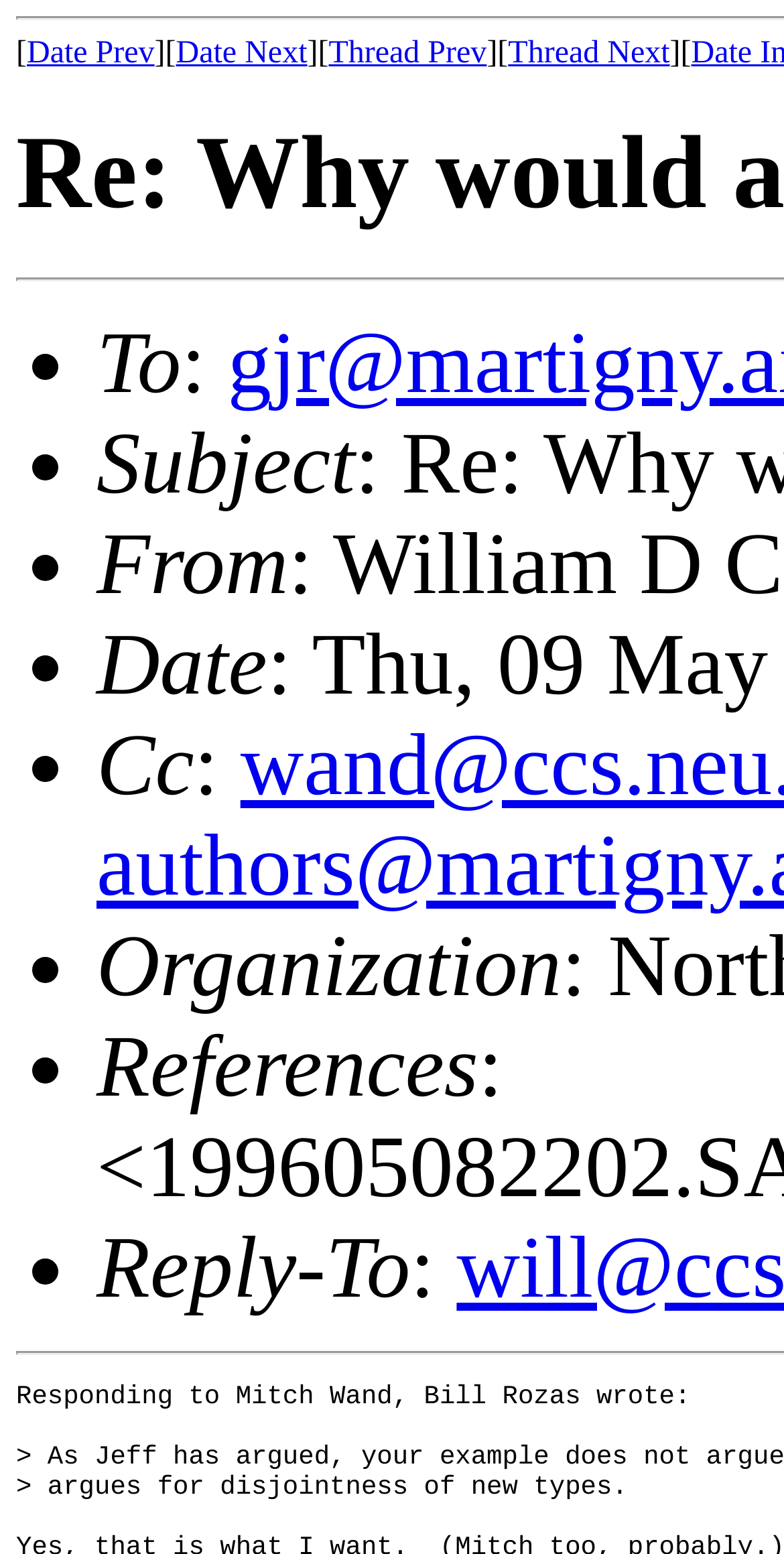Analyze the image and answer the question with as much detail as possible: 
What is the last item in the list?

The last list marker '•' corresponds to the static text element 'Reply-To', which is the last item in the list.